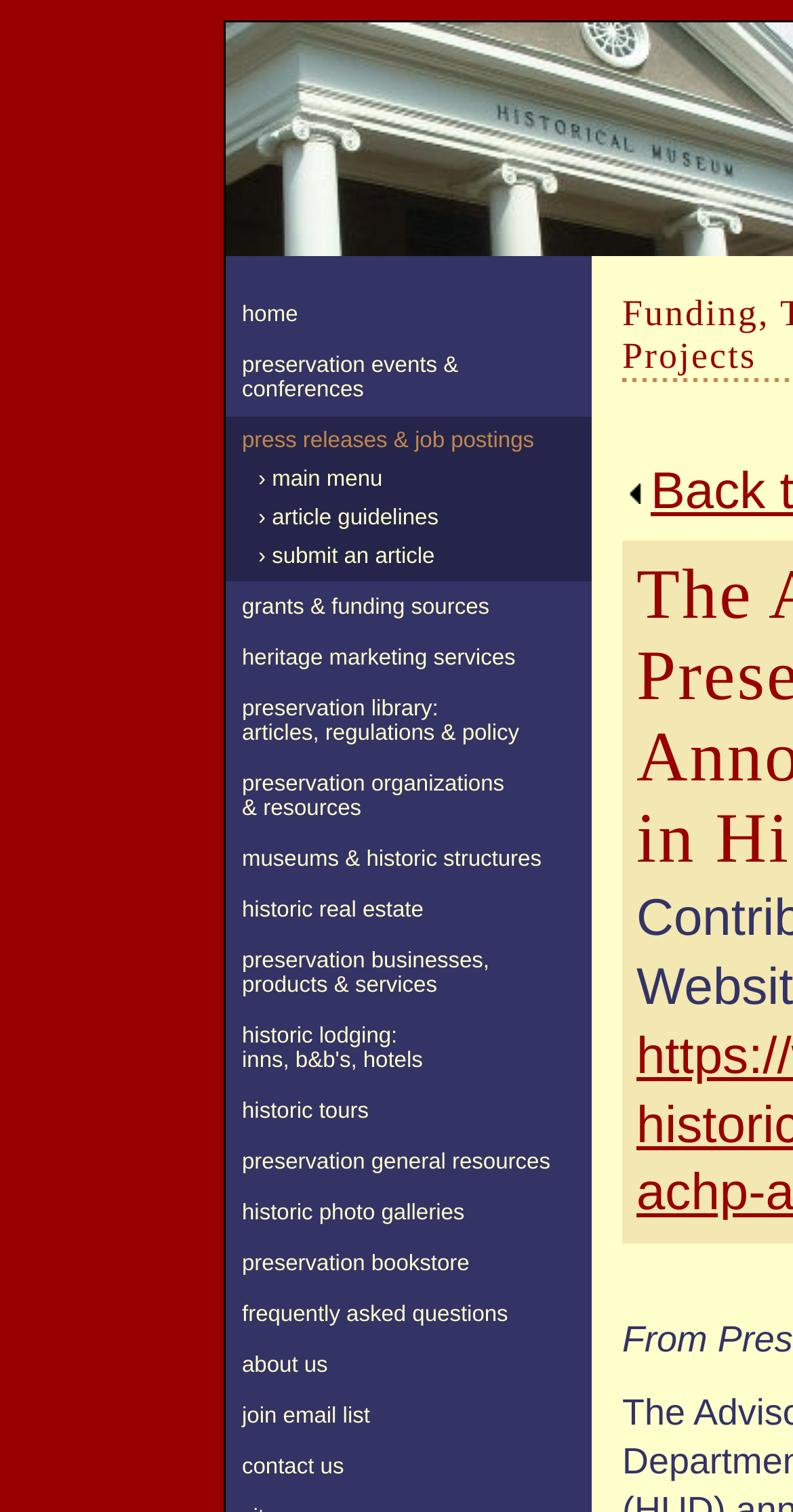Please identify the bounding box coordinates of the element on the webpage that should be clicked to follow this instruction: "view preservation events & conferences". The bounding box coordinates should be given as four float numbers between 0 and 1, formatted as [left, top, right, bottom].

[0.285, 0.226, 0.746, 0.274]